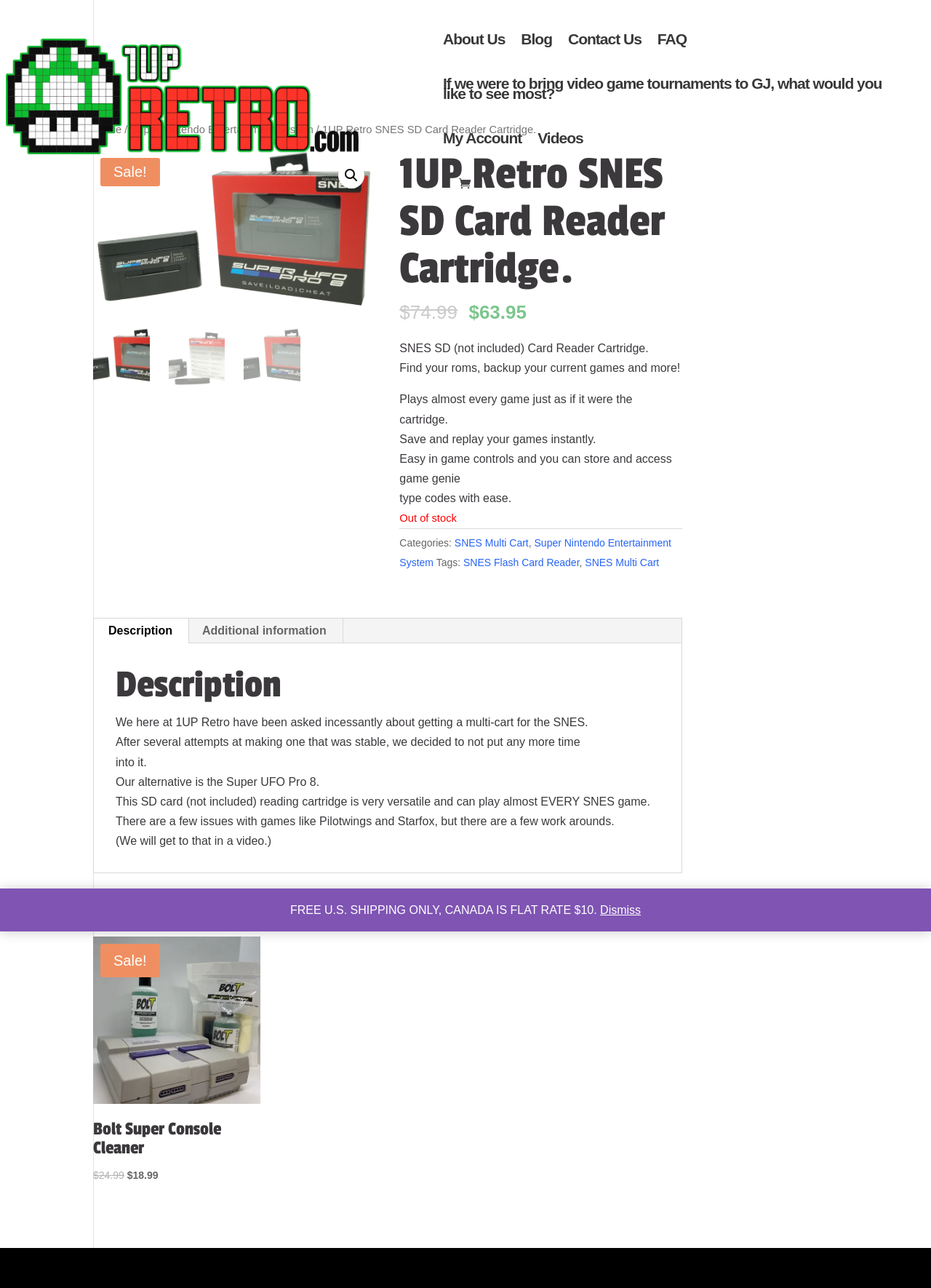Identify the first-level heading on the webpage and generate its text content.

1UP Retro SNES SD Card Reader Cartridge.